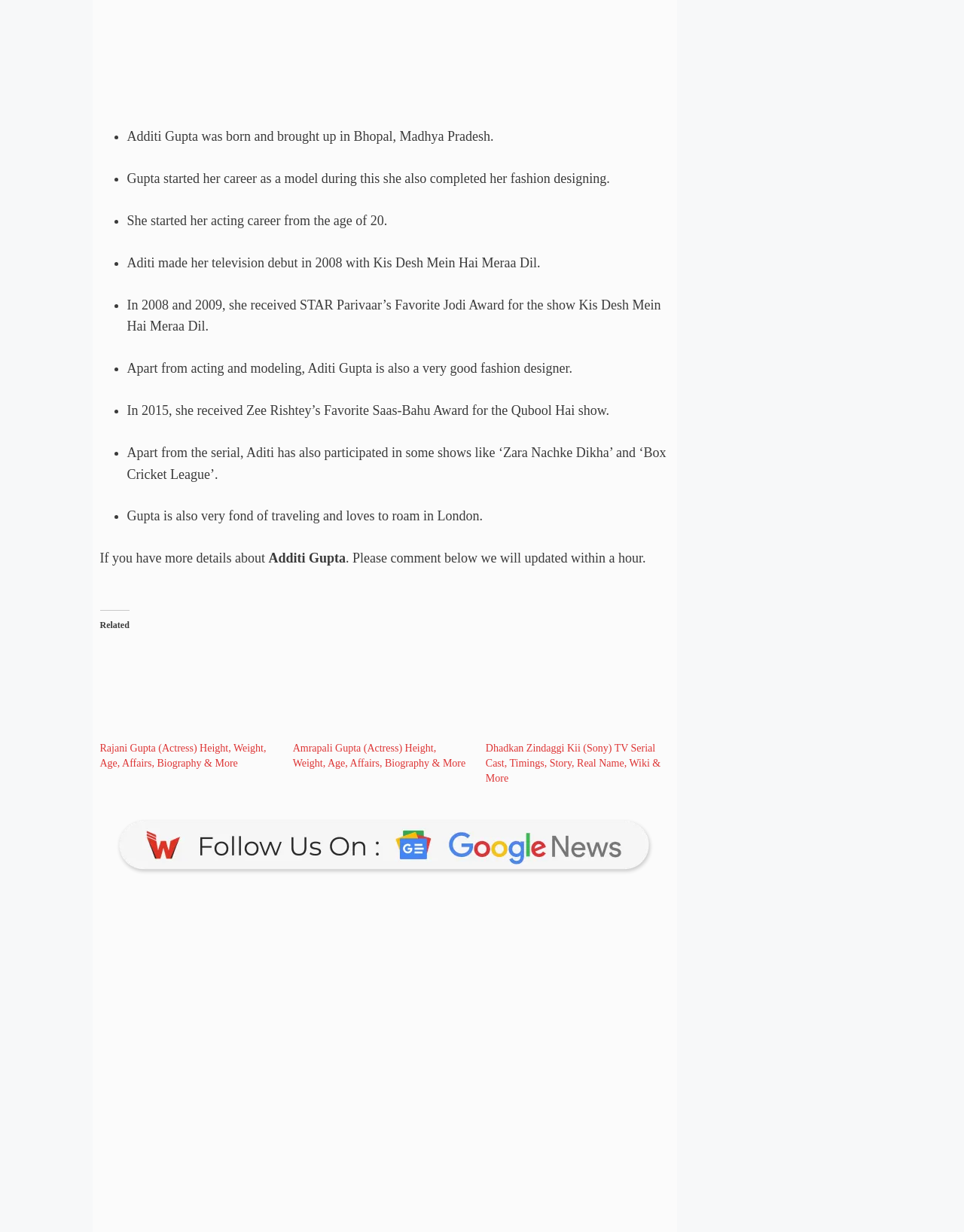What is the name of the show Aditi Gupta participated in apart from 'Zara Nachke Dikha'?
Examine the image and give a concise answer in one word or a short phrase.

Box Cricket League